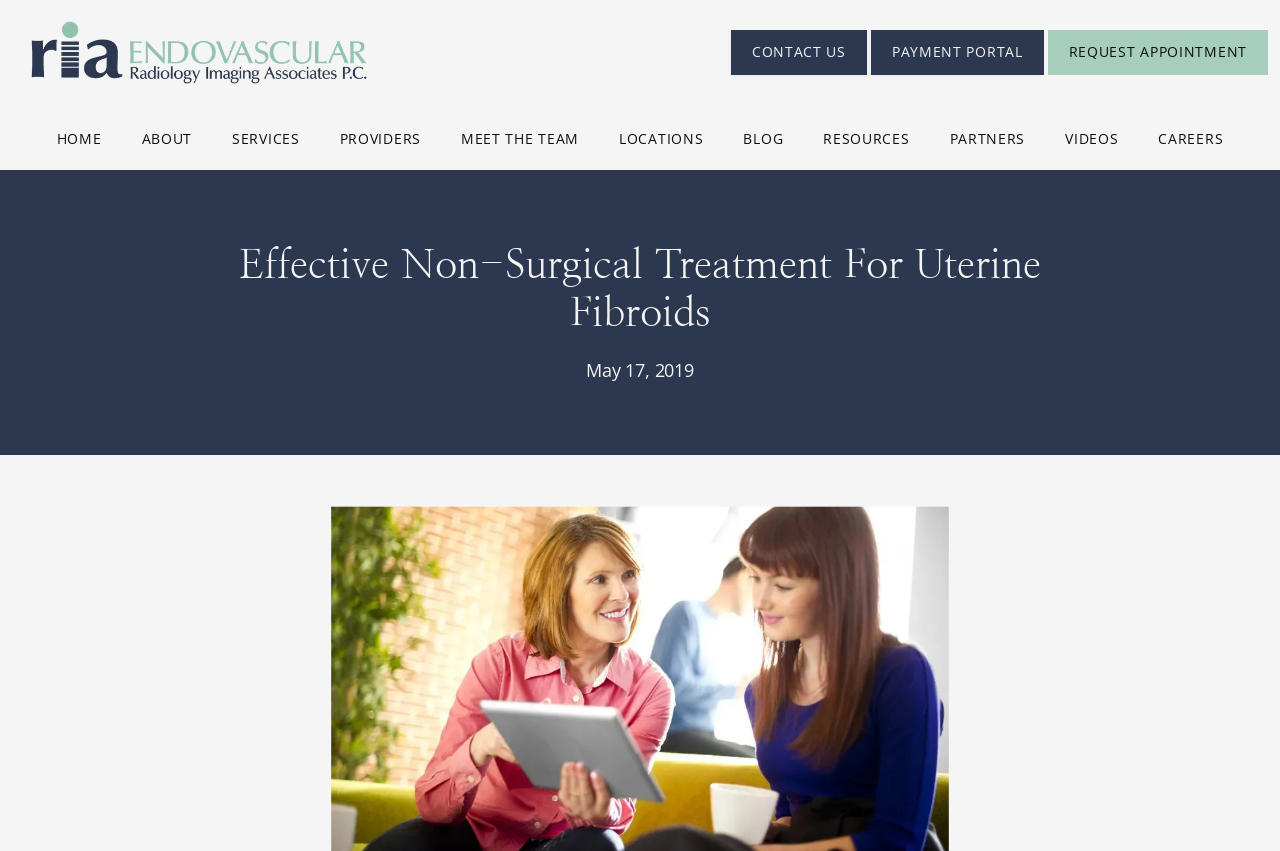Create a full and detailed caption for the entire webpage.

The webpage is about uterine fibroids and their non-surgical treatment. At the top left corner, there is a logo of RIA Endovascular, which is a link. Next to the logo, there is a navigation menu with links to different sections of the website, including HOME, ABOUT, SERVICES, PROVIDERS, MEET THE TEAM, LOCATIONS, BLOG, RESOURCES, PARTNERS, VIDEOS, and CAREERS. 

Below the navigation menu, there are three links: CONTACT US, PAYMENT PORTAL, and REQUEST APPOINTMENT, which are aligned horizontally. The REQUEST APPOINTMENT button is located at the top right corner.

The main content of the webpage is an article about effective non-surgical treatment for uterine fibroids. The article has a heading with the same title as the webpage, which is located near the top of the article. Below the heading, there is a date "May 17, 2019" indicating when the article was published.